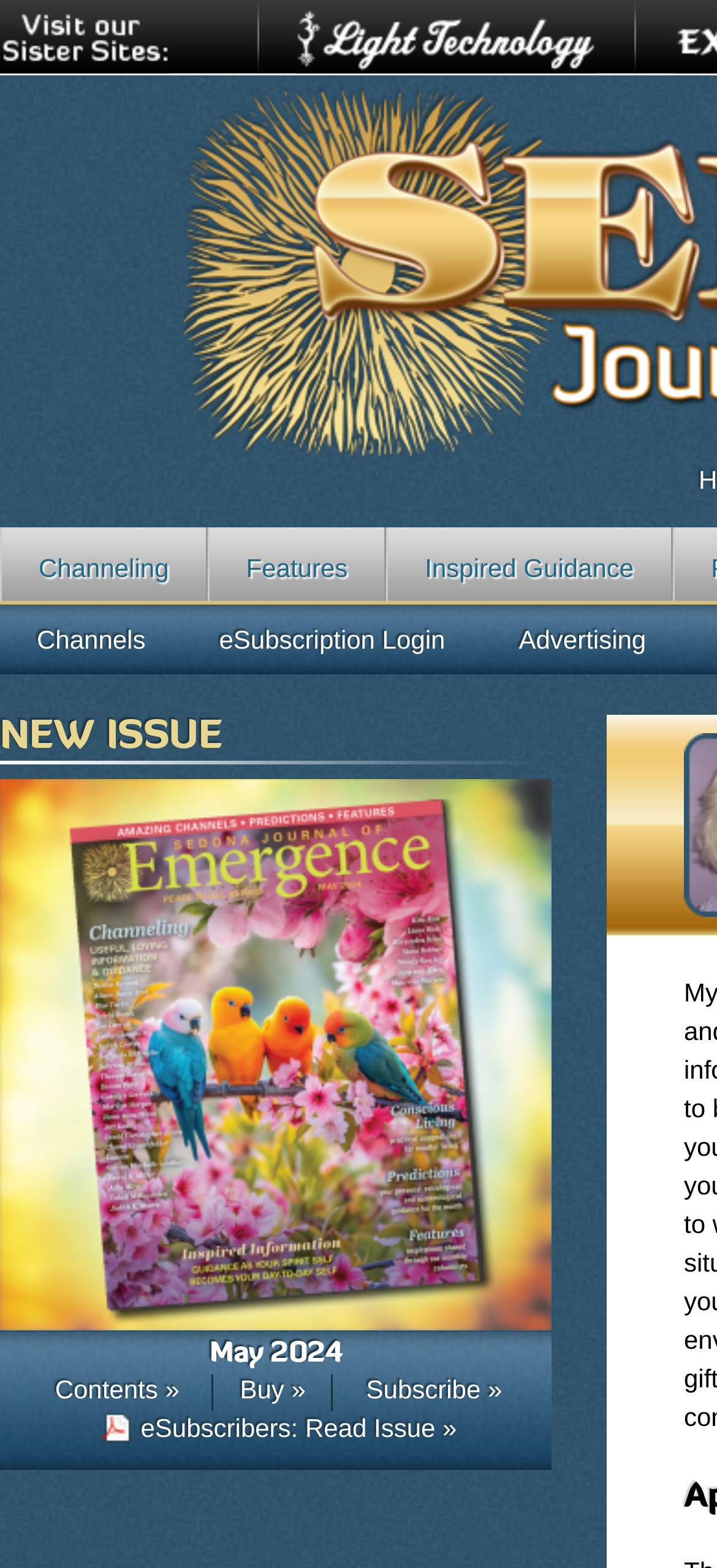How many options are available to read the latest issue?
Use the information from the screenshot to give a comprehensive response to the question.

I found three links related to reading the latest issue, which are 'Contents »', 'Buy »', and 'eSubscribers: Read Issue »', indicating three options to access the latest issue.